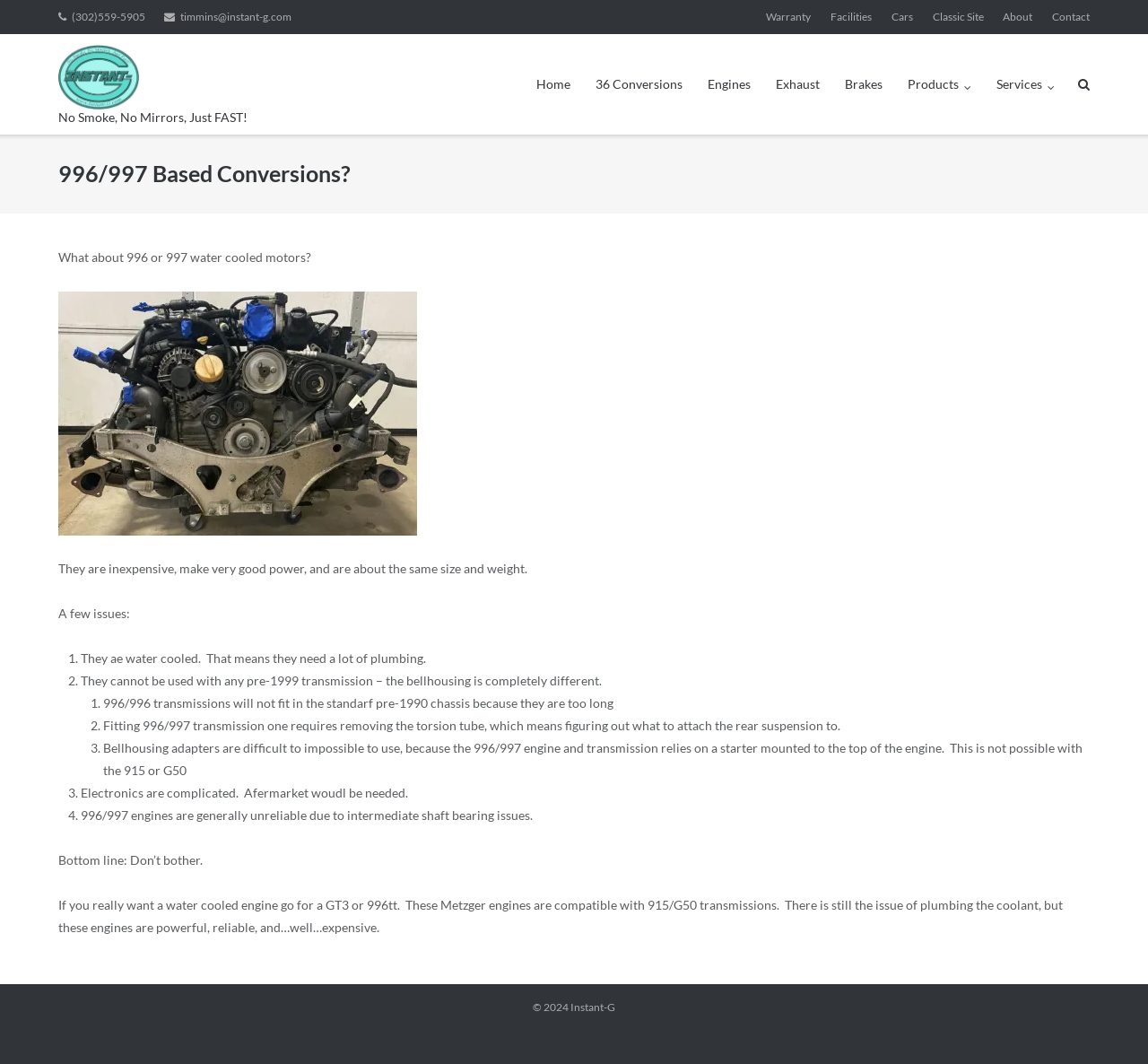What is the alternative engine recommended?
Use the image to answer the question with a single word or phrase.

GT3 or 996tt